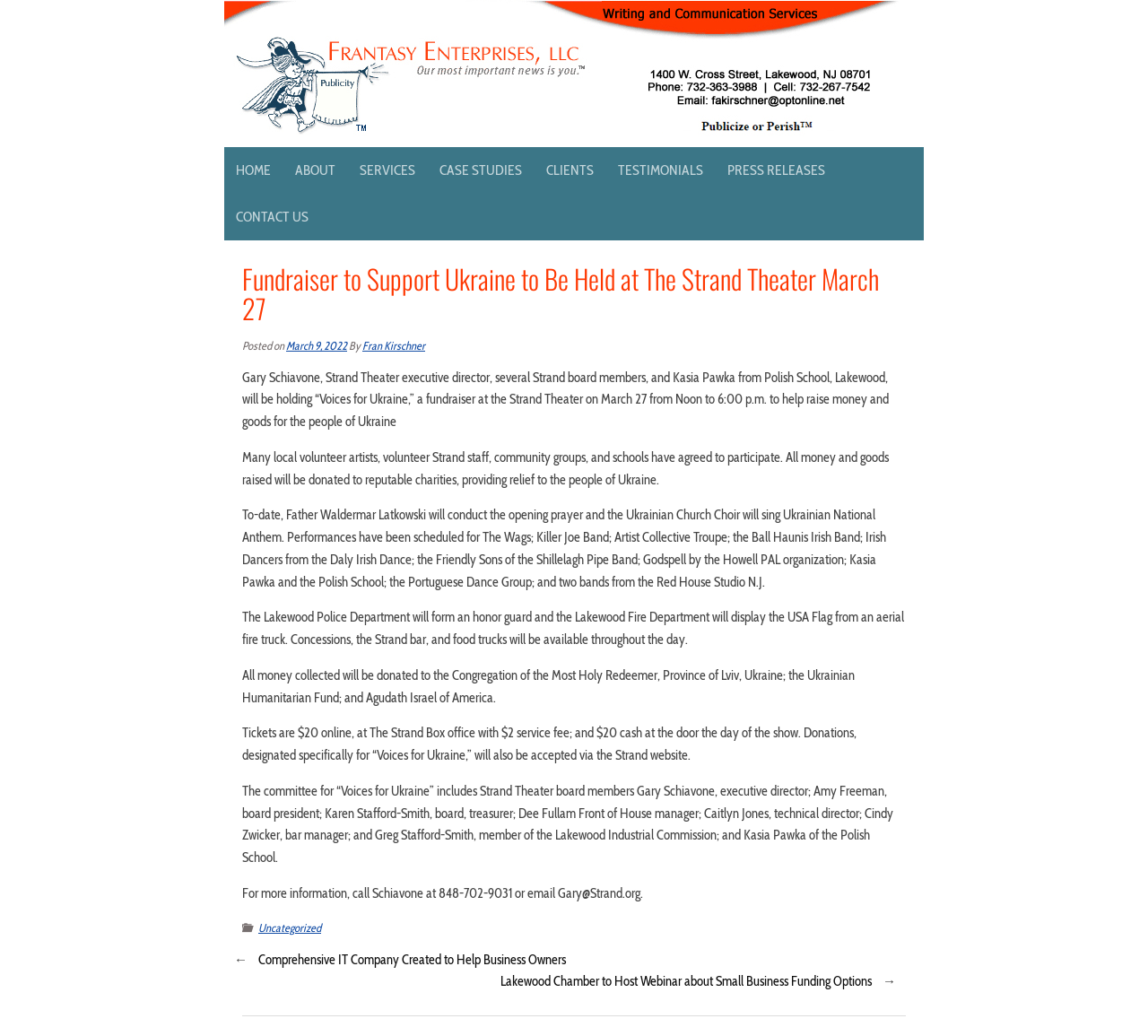Determine the bounding box coordinates of the clickable region to execute the instruction: "Click the link to Frantasy Enterprises, LLC". The coordinates should be four float numbers between 0 and 1, denoted as [left, top, right, bottom].

[0.195, 0.003, 0.783, 0.018]